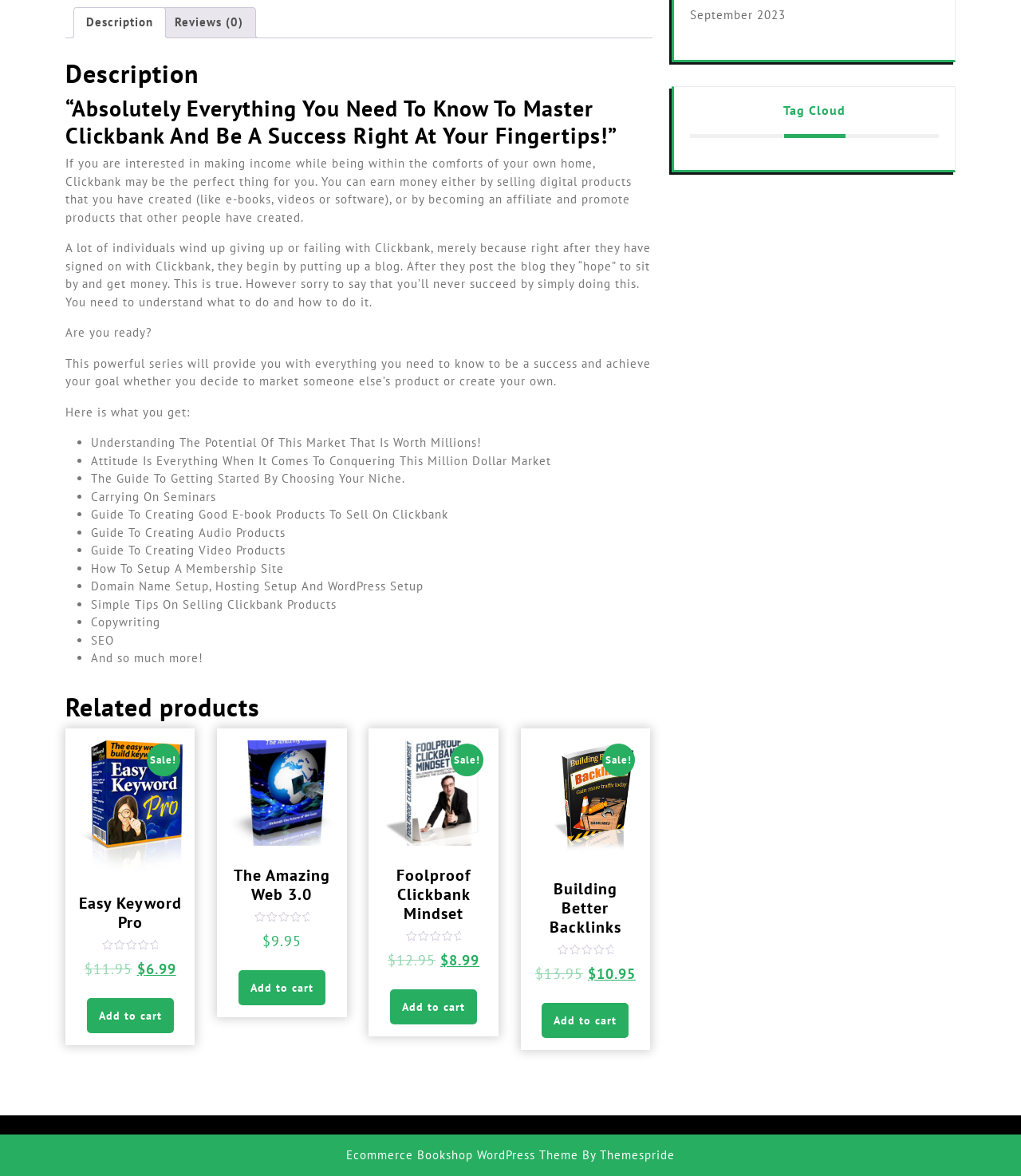For the given element description Description, determine the bounding box coordinates of the UI element. The coordinates should follow the format (top-left x, top-left y, bottom-right x, bottom-right y) and be within the range of 0 to 1.

[0.084, 0.007, 0.15, 0.032]